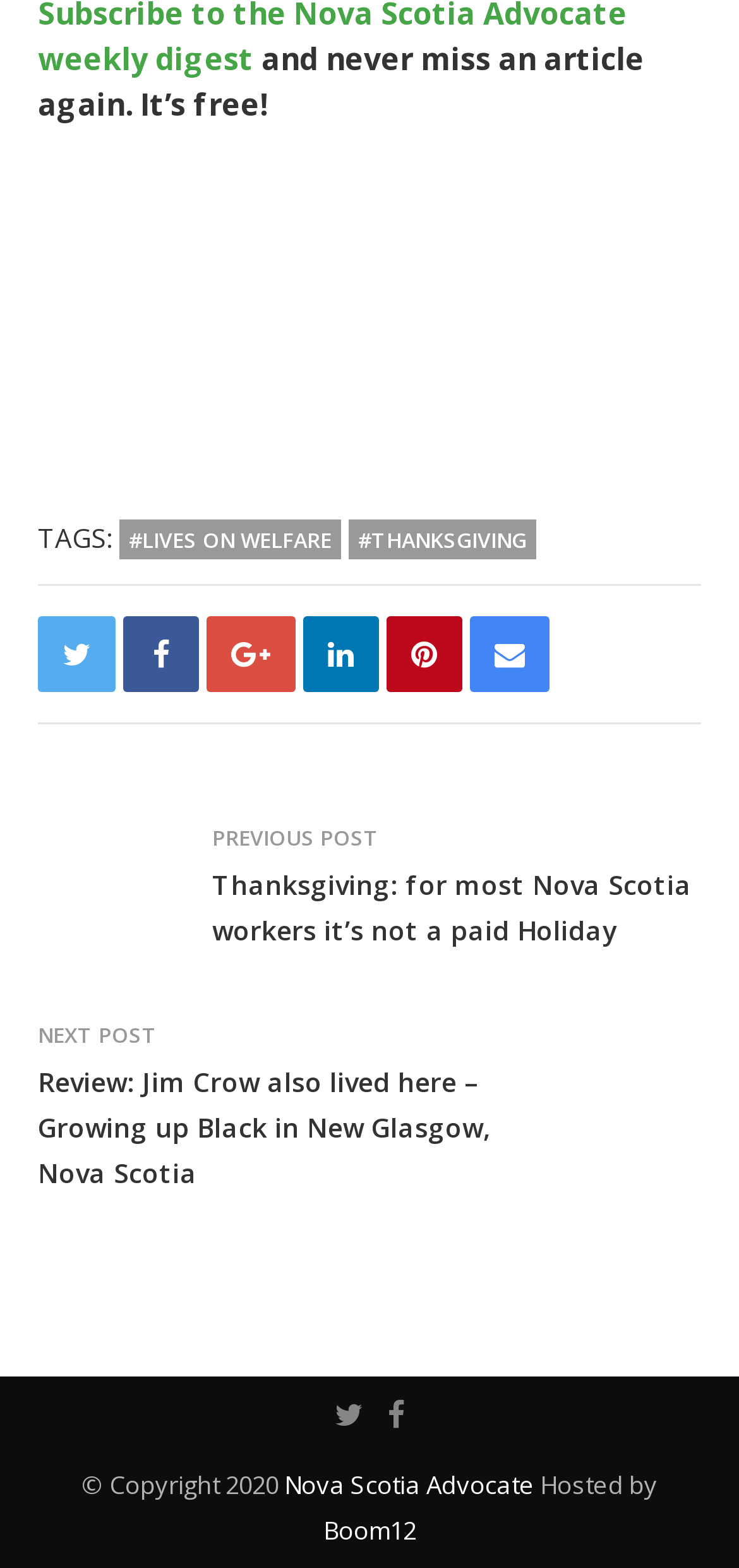Identify the bounding box coordinates of the region that needs to be clicked to carry out this instruction: "Click on the 'PREVIOUS POST' button". Provide these coordinates as four float numbers ranging from 0 to 1, i.e., [left, top, right, bottom].

[0.287, 0.524, 0.513, 0.543]